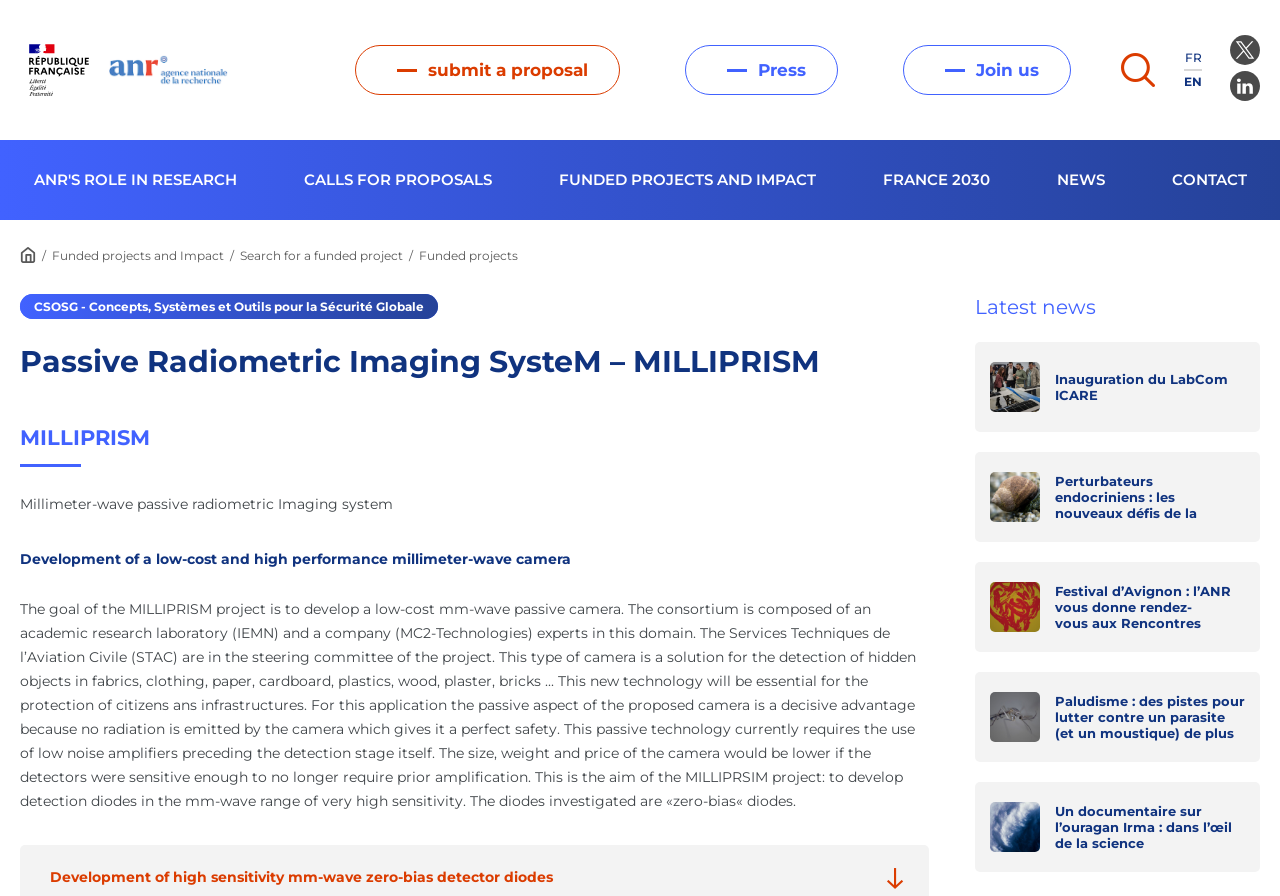Using the element description Press, predict the bounding box coordinates for the UI element. Provide the coordinates in (top-left x, top-left y, bottom-right x, bottom-right y) format with values ranging from 0 to 1.

[0.535, 0.05, 0.655, 0.106]